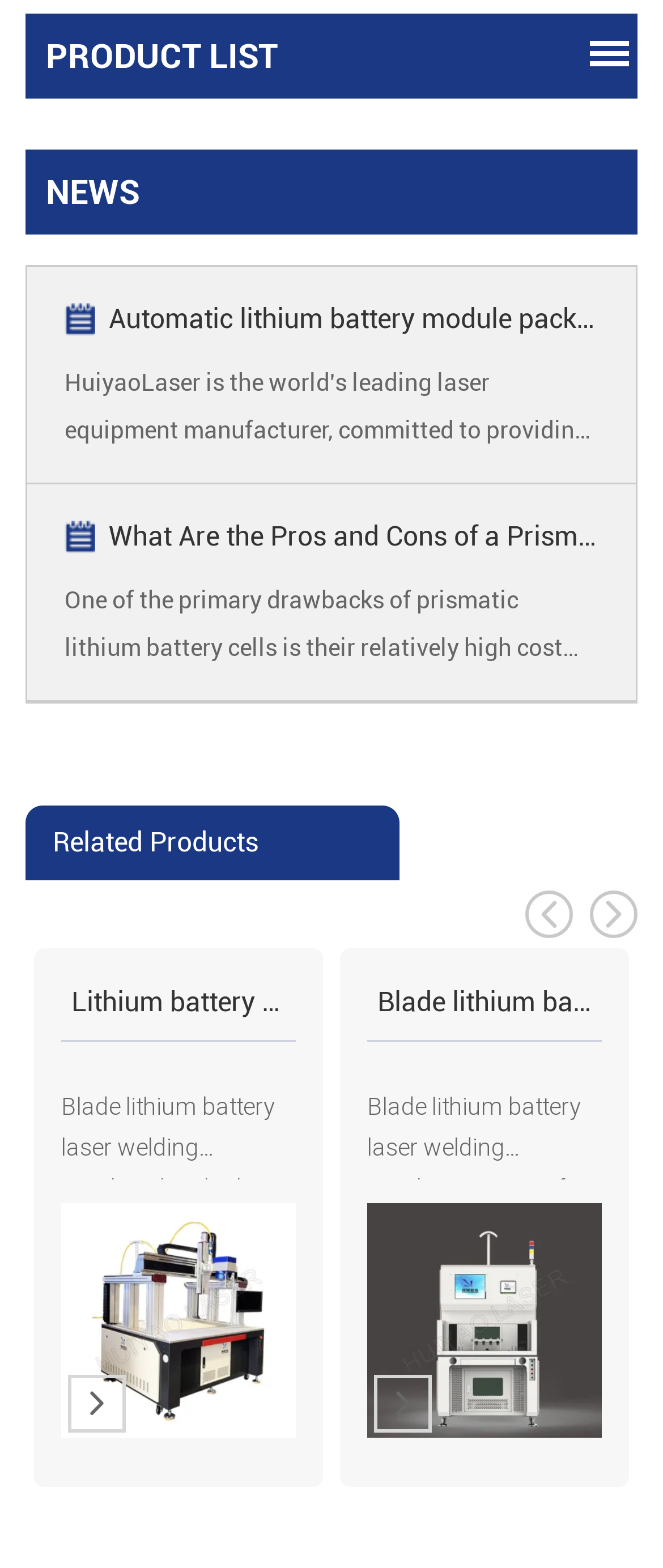Predict the bounding box of the UI element that fits this description: "News".

[0.069, 0.109, 0.21, 0.135]